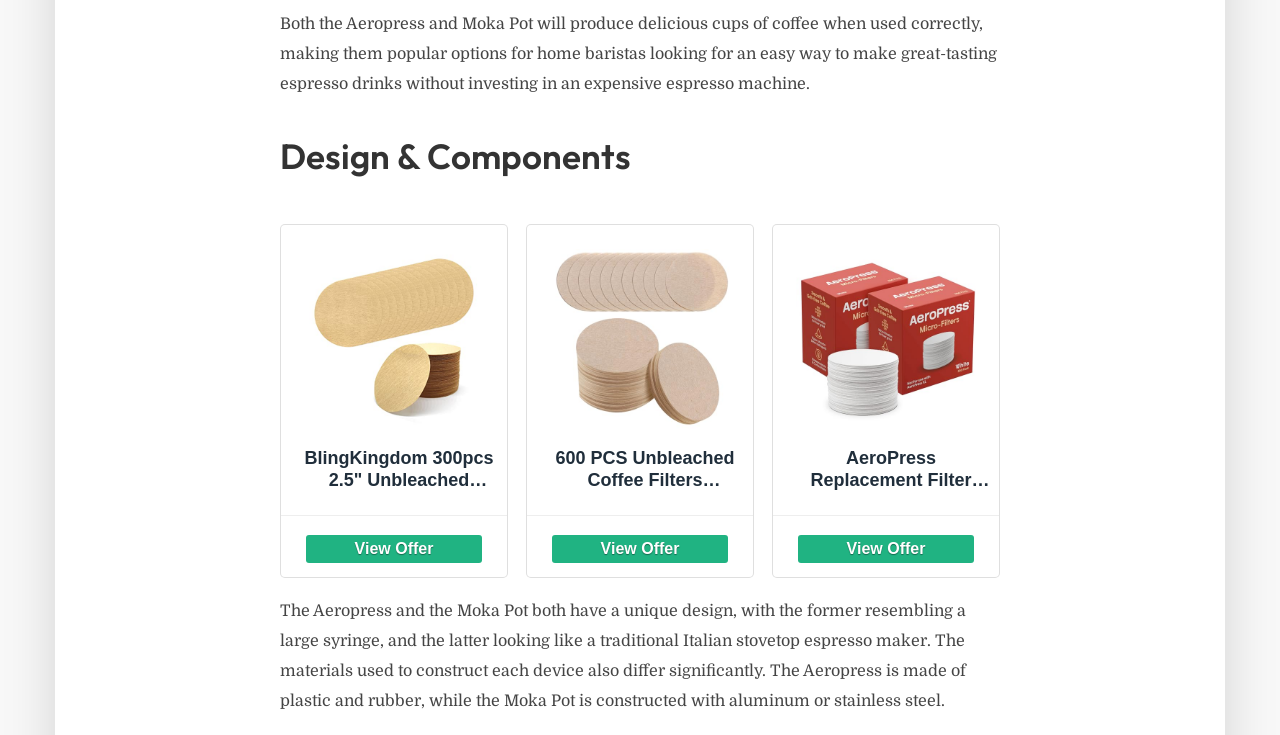Find the bounding box coordinates of the element to click in order to complete the given instruction: "View the offer of BlingKingdom 300pcs 2.5" Unbleached Replacement Natural Paper Filters Round Coffee."

[0.231, 0.715, 0.384, 0.772]